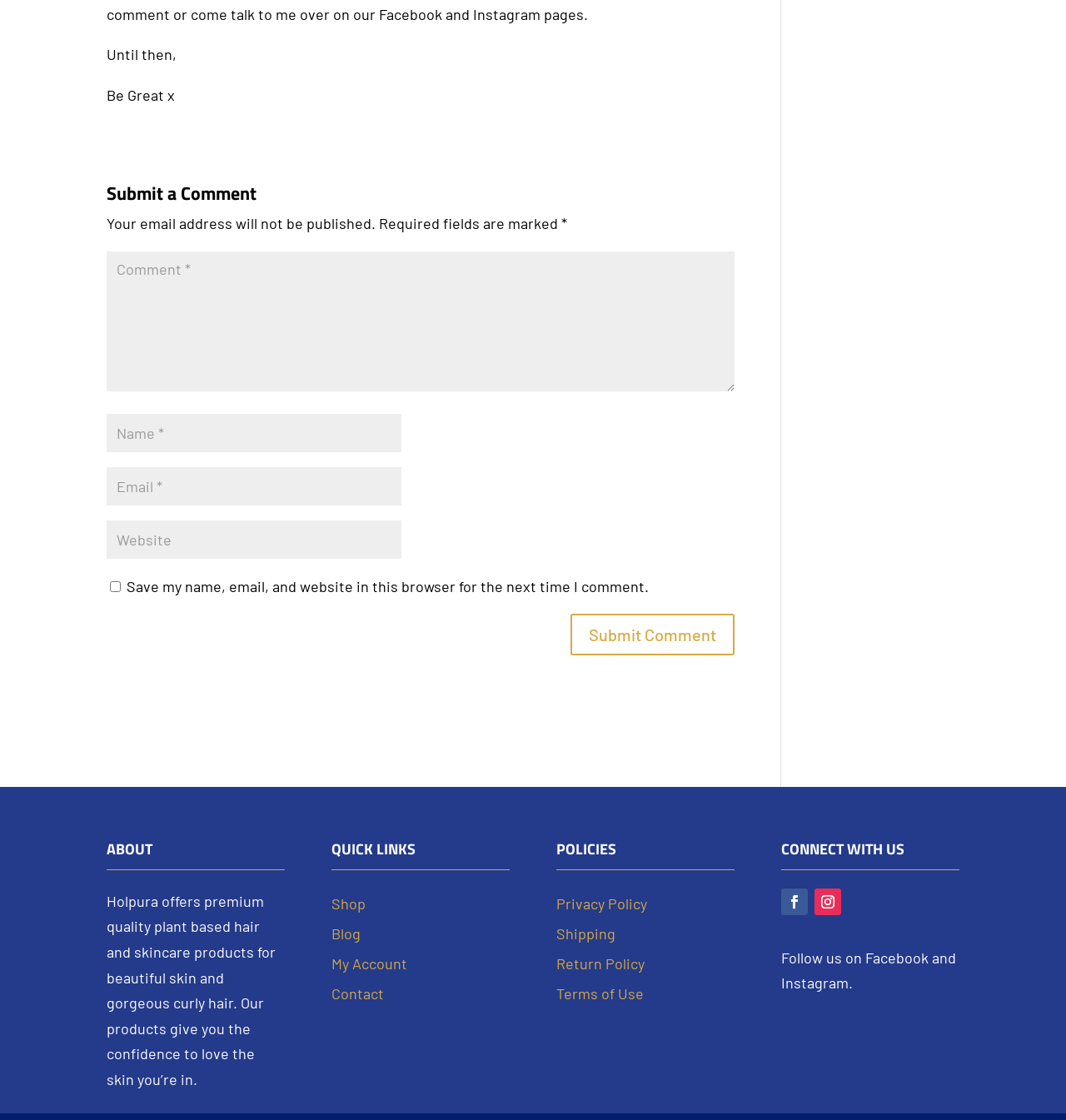Determine the bounding box coordinates of the section I need to click to execute the following instruction: "Check the privacy policy". Provide the coordinates as four float numbers between 0 and 1, i.e., [left, top, right, bottom].

[0.522, 0.798, 0.607, 0.815]